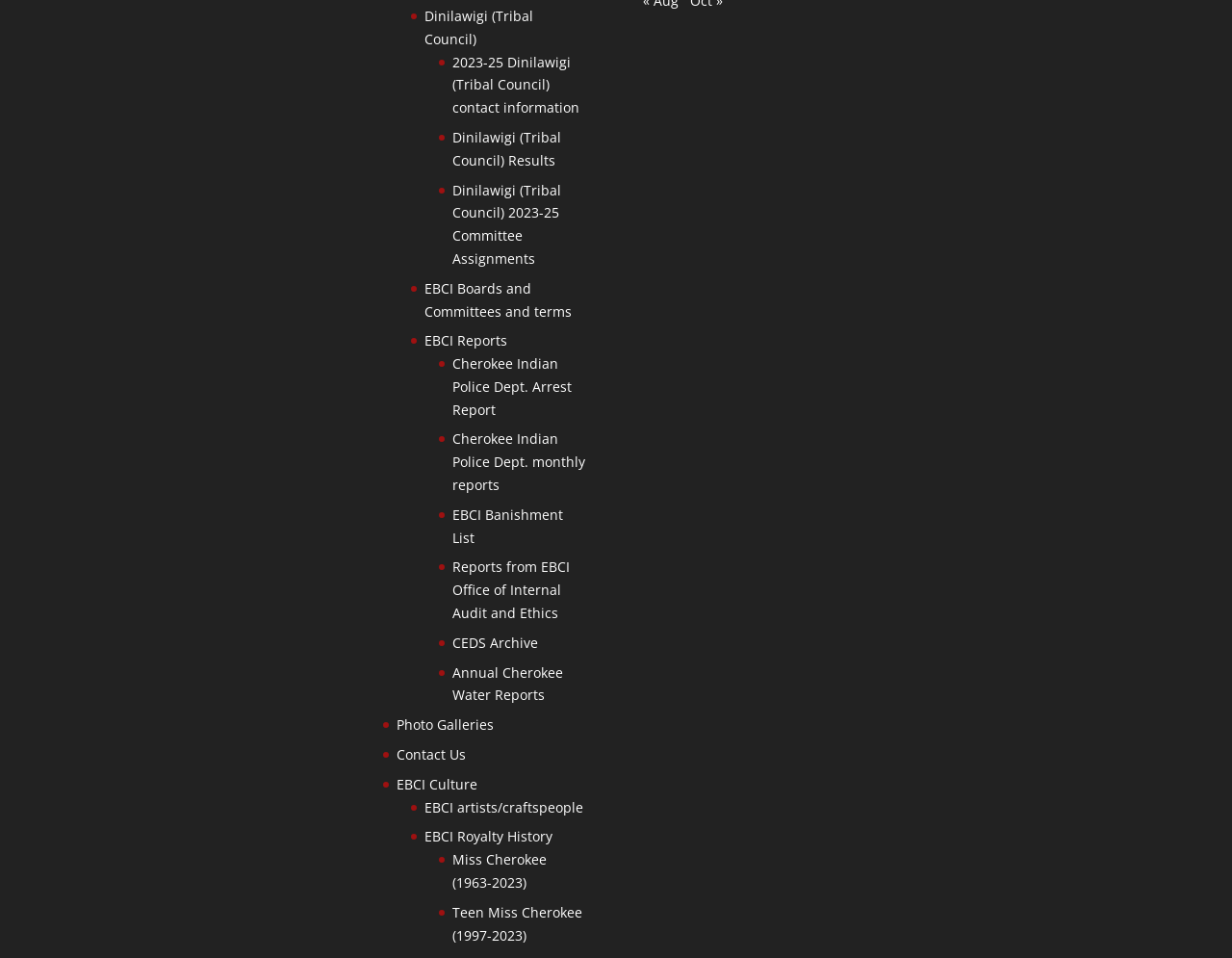Based on what you see in the screenshot, provide a thorough answer to this question: What is EBCI?

Although the abbreviation 'EBCI' is not explicitly defined on the webpage, based on the context of the links and reports, it can be inferred that EBCI likely stands for Eastern Band of Cherokee Indians.